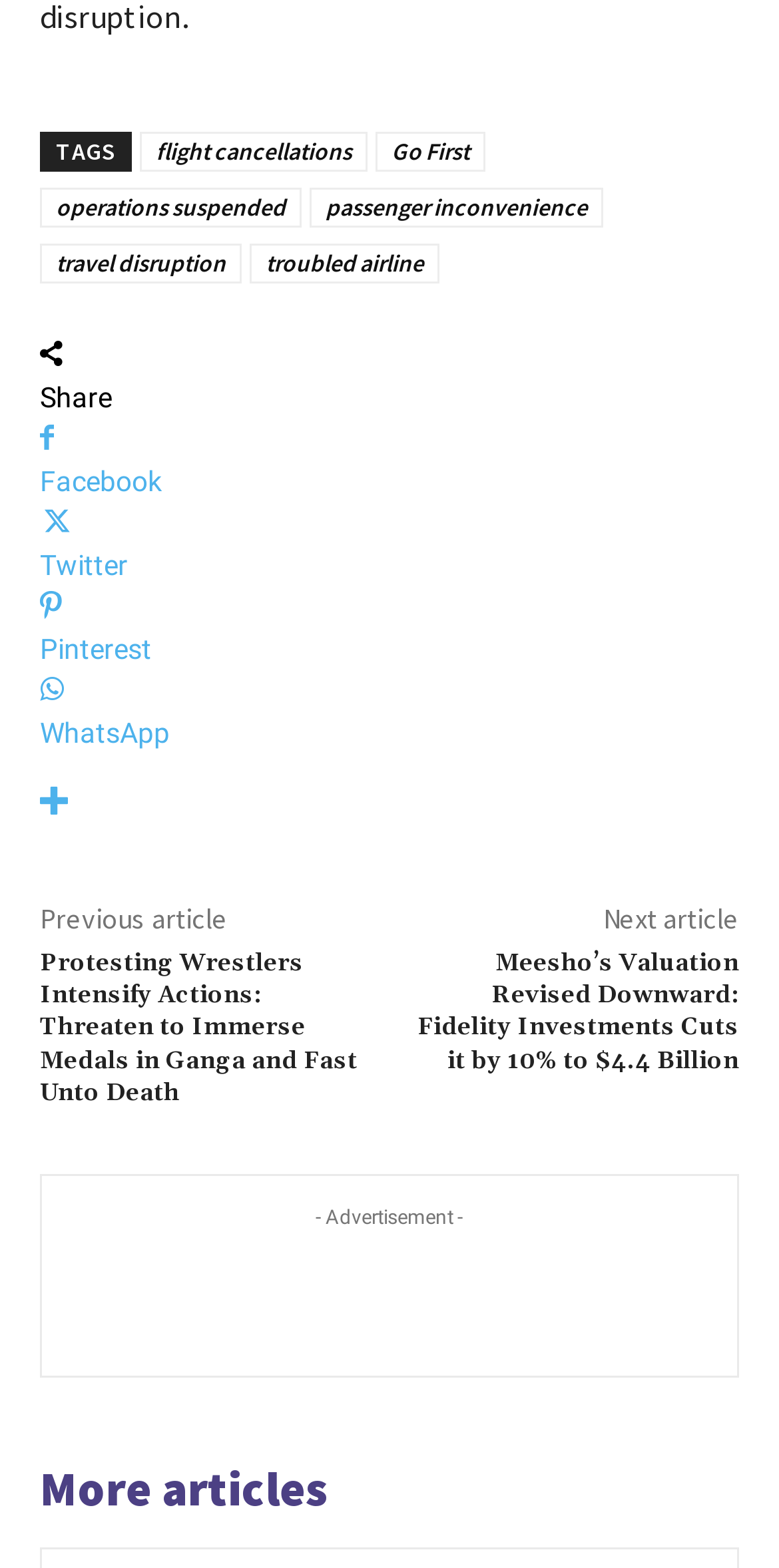Please identify the bounding box coordinates of the element that needs to be clicked to perform the following instruction: "View 'More articles'".

[0.051, 0.929, 0.949, 0.972]